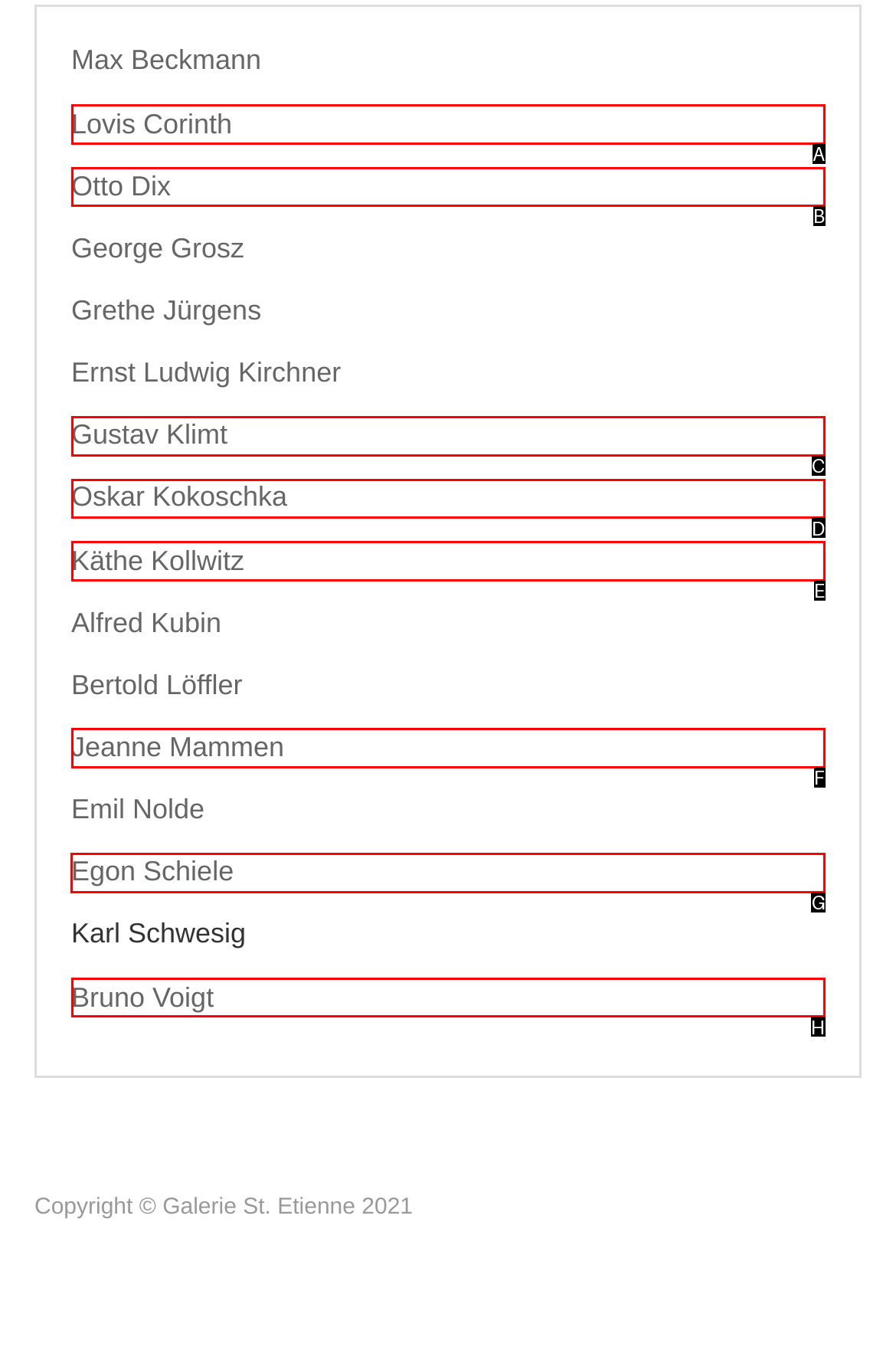Which HTML element should be clicked to complete the task: Go to Egon Schiele? Answer with the letter of the corresponding option.

G